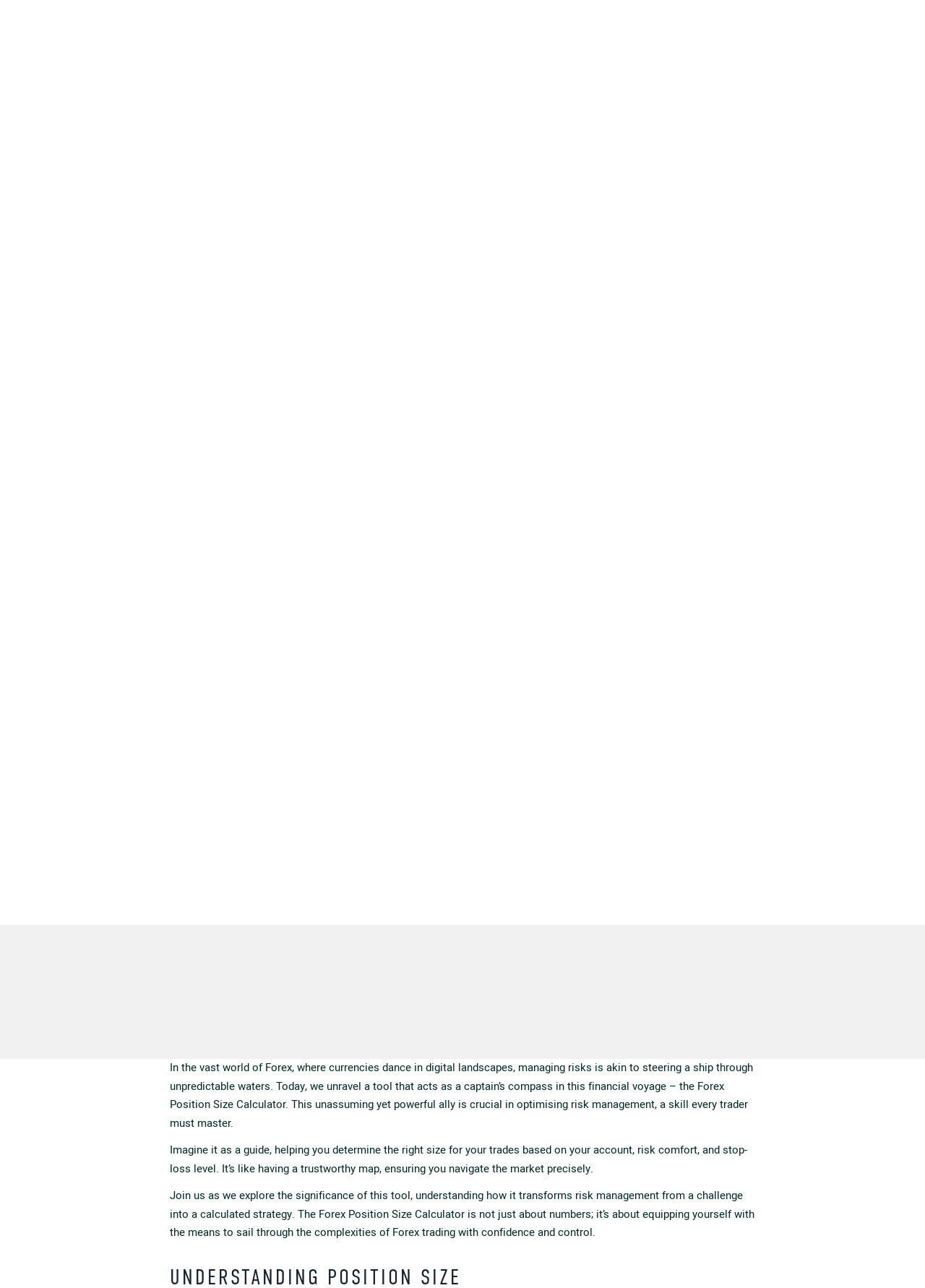Consider the image and give a detailed and elaborate answer to the question: 
What is the category of the article?

The category of the article is mentioned in the webpage as 'UNCATEGORIZED', which is located above the heading 'FOREX POSITION SIZE CALCULATOR: OPTIMISE RISK MANAGEMENT'.